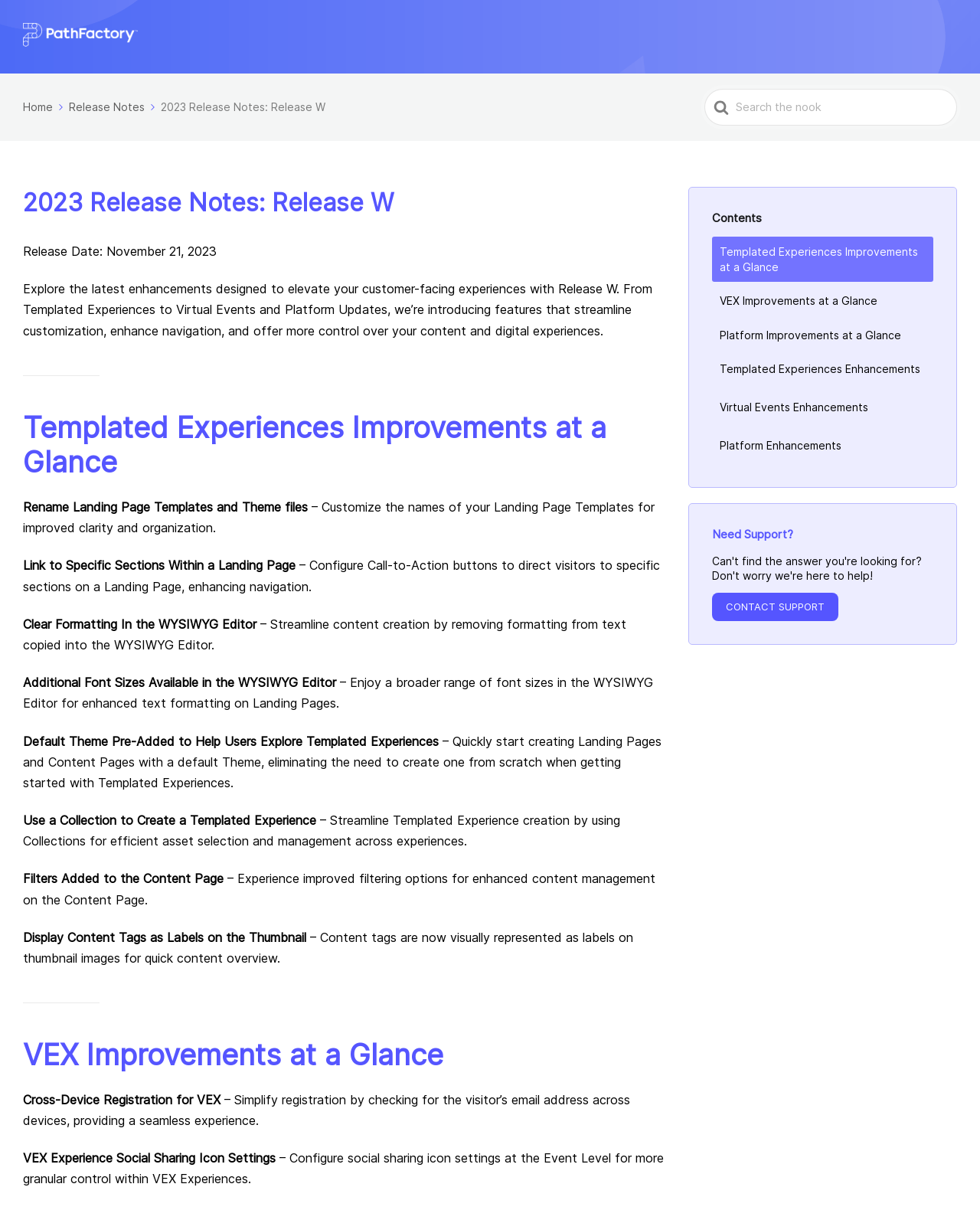Using the provided element description: "Platform Improvements at a Glance", identify the bounding box coordinates. The coordinates should be four floats between 0 and 1 in the order [left, top, right, bottom].

[0.727, 0.264, 0.952, 0.289]